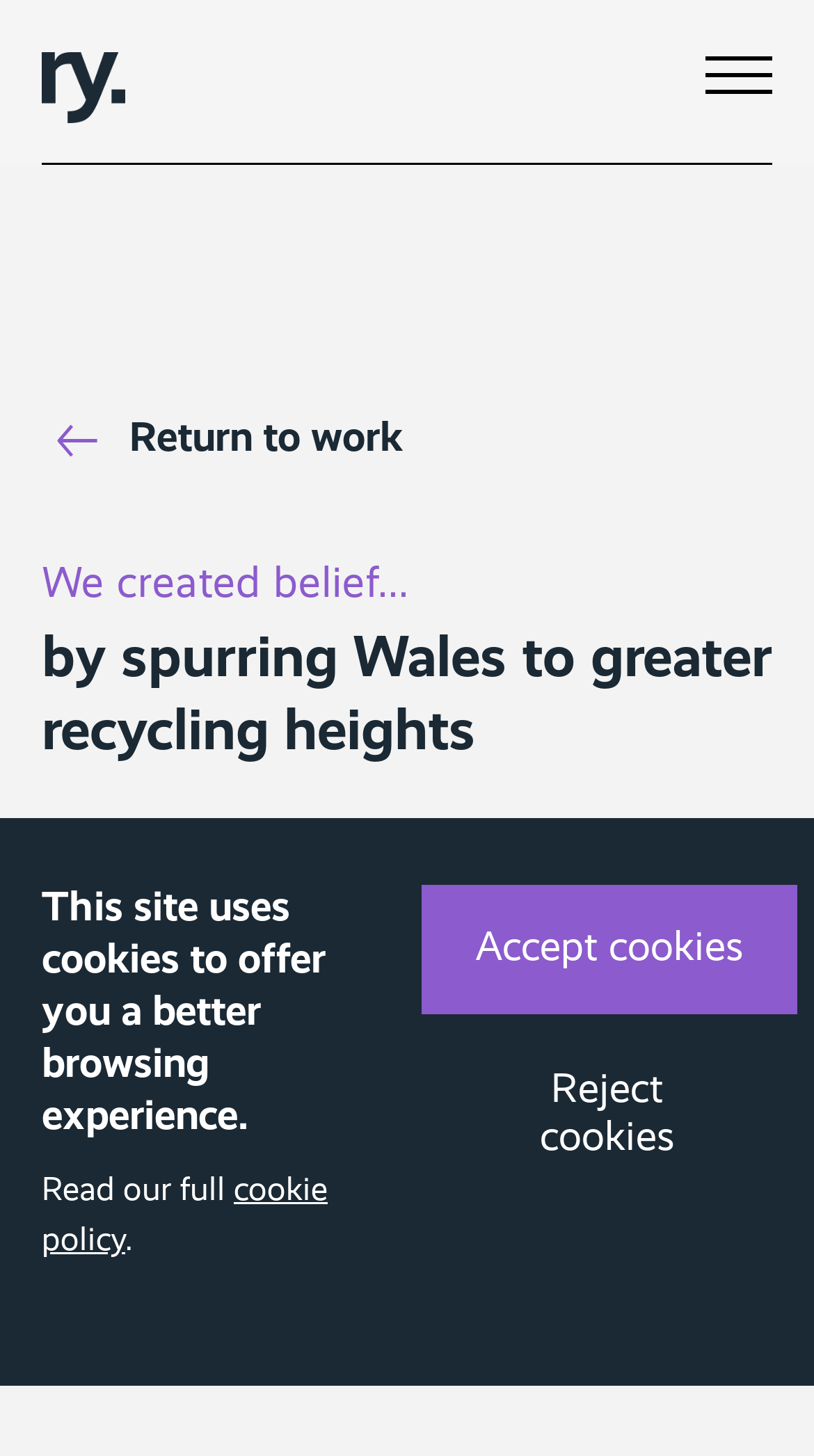Using the element description provided, determine the bounding box coordinates in the format (top-left x, top-left y, bottom-right x, bottom-right y). Ensure that all values are floating point numbers between 0 and 1. Element description: Return to work

[0.051, 0.287, 0.533, 0.348]